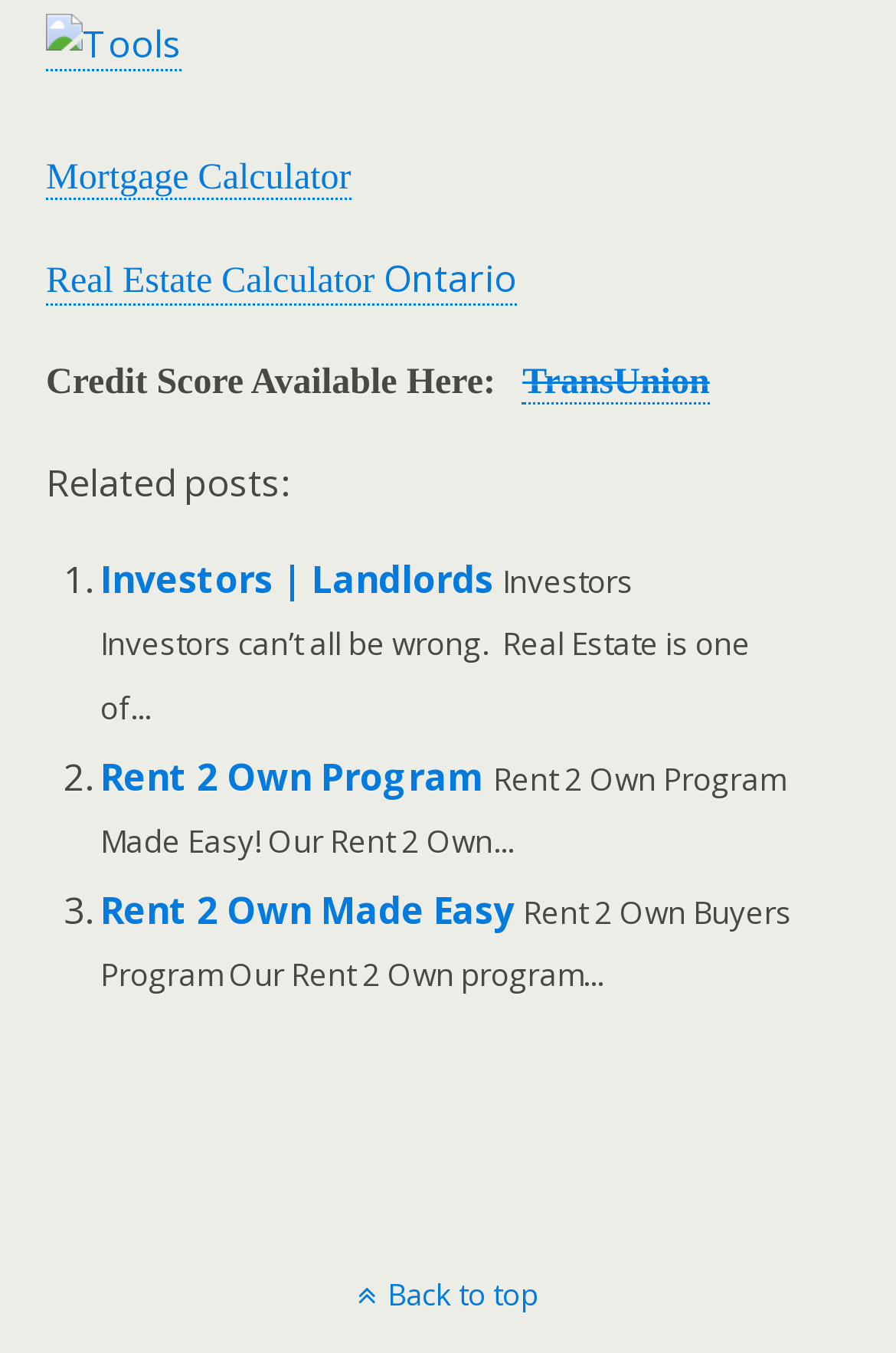What is the topic of the third related post?
Examine the image and give a concise answer in one word or a short phrase.

Rent 2 Own Made Easy